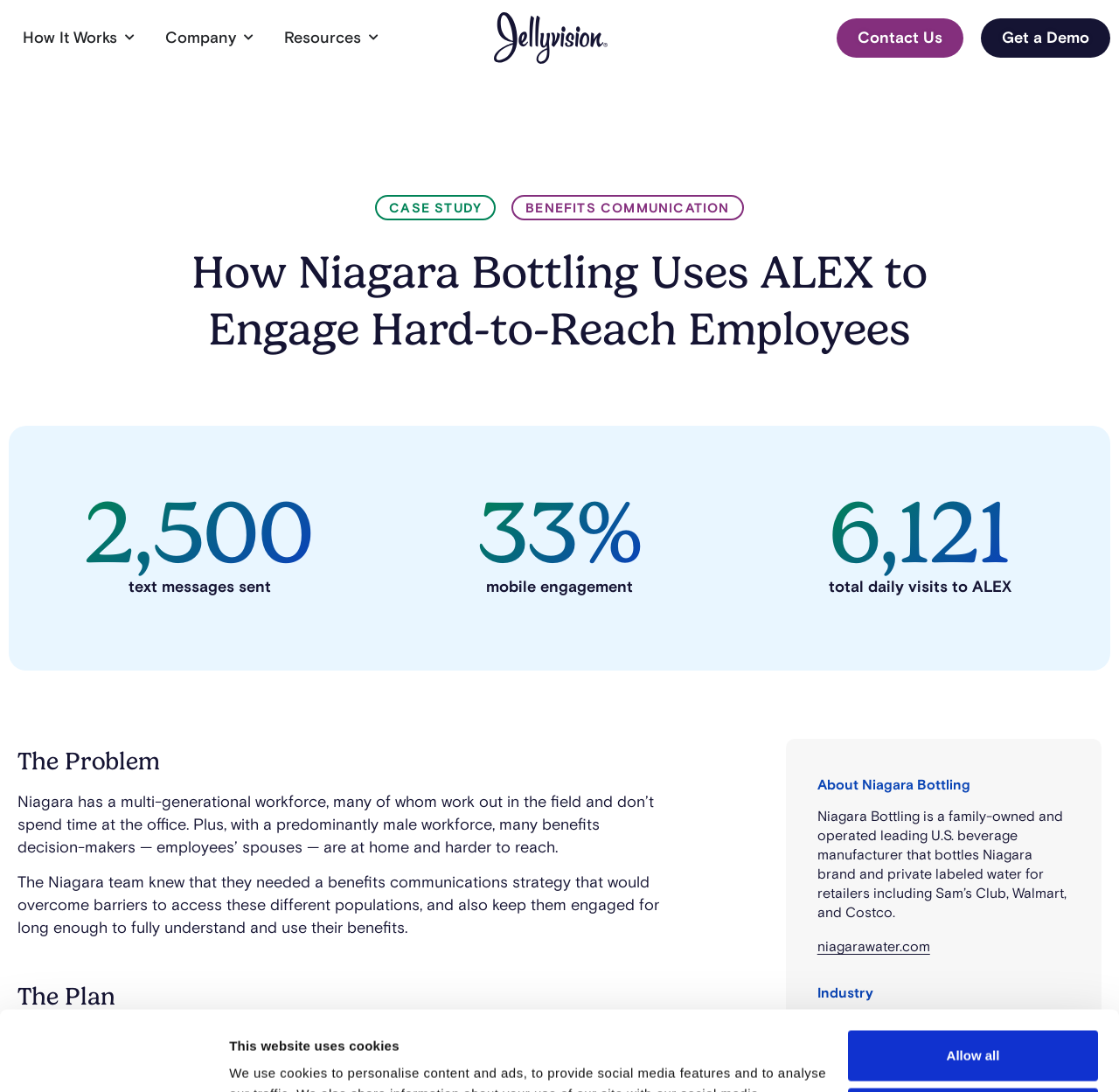Find the bounding box coordinates of the element to click in order to complete the given instruction: "View the 'CASE STUDY' page."

[0.337, 0.18, 0.442, 0.2]